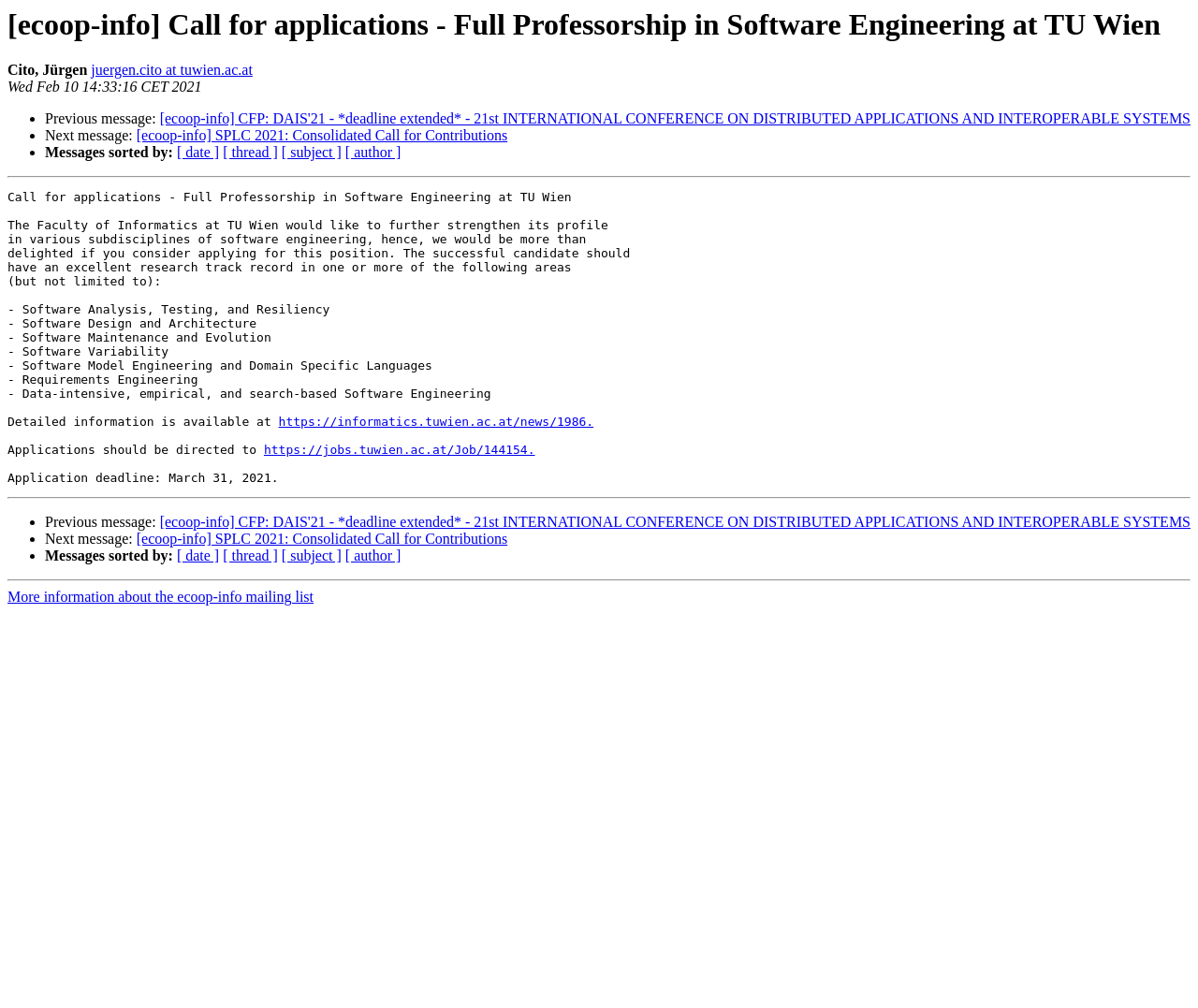Select the bounding box coordinates of the element I need to click to carry out the following instruction: "Apply for the professorship position".

[0.22, 0.44, 0.447, 0.454]